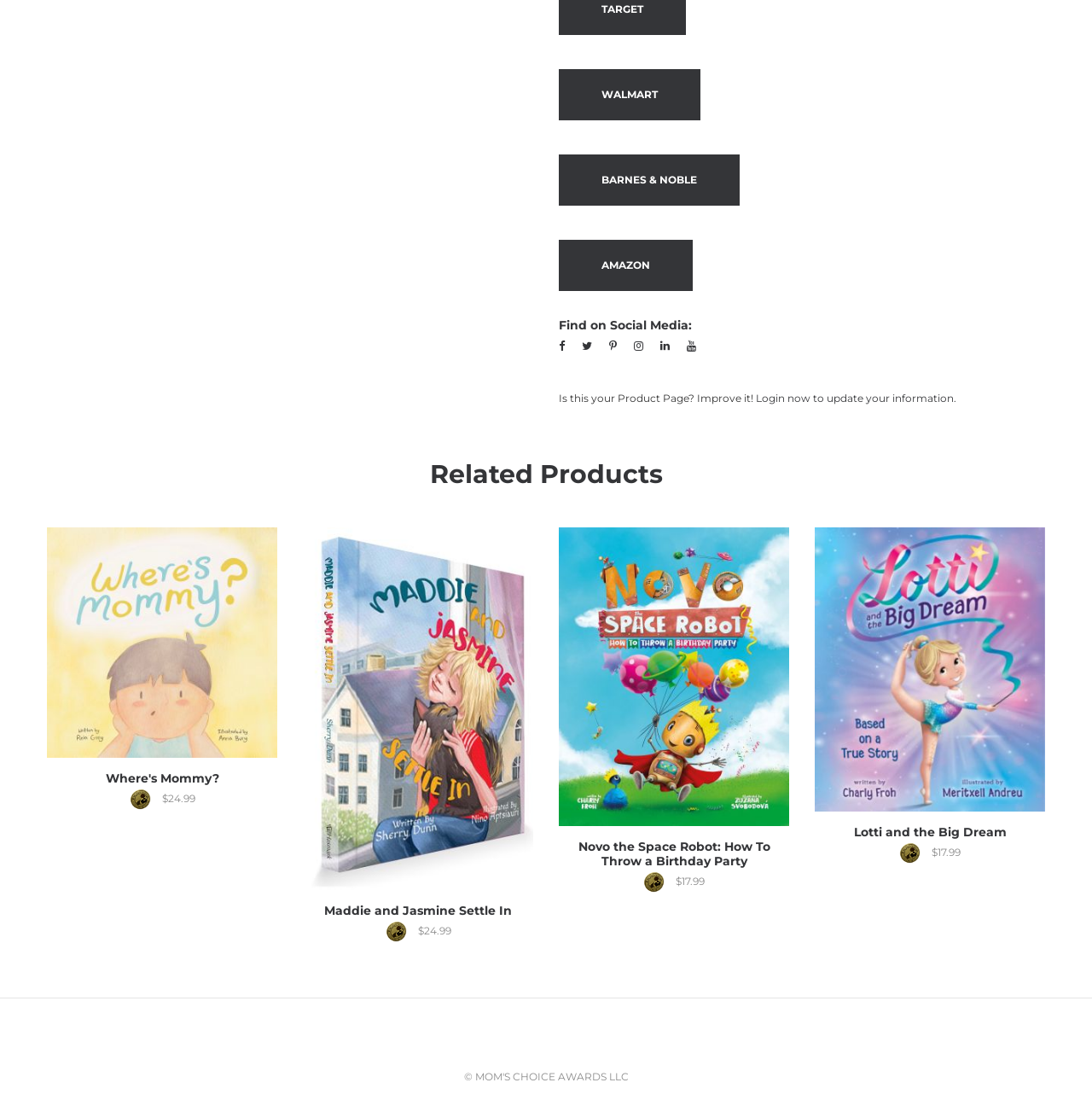Please find the bounding box for the following UI element description. Provide the coordinates in (top-left x, top-left y, bottom-right x, bottom-right y) format, with values between 0 and 1: Lotti and the Big Dream

[0.782, 0.749, 0.921, 0.763]